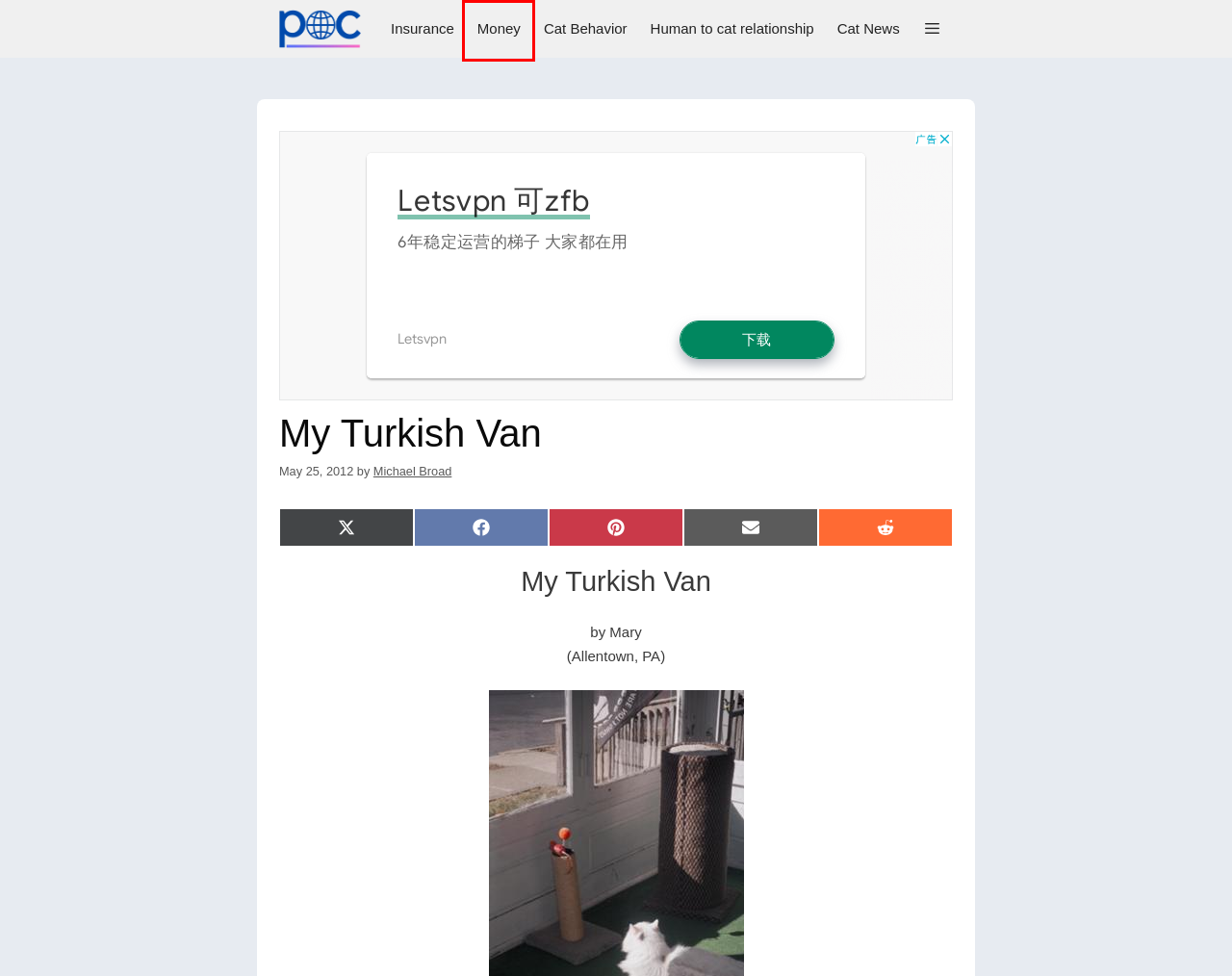You are given a screenshot of a webpage with a red bounding box around an element. Choose the most fitting webpage description for the page that appears after clicking the element within the red bounding box. Here are the candidates:
A. dangers to cats – Freethinking Animal Advocacy
B. Cat News – Freethinking Animal Advocacy
C. Cat Behavior – Freethinking Animal Advocacy
D. Michael Broad – Freethinking Animal Advocacy
E. PoC
F. Human to cat relationship – Freethinking Animal Advocacy
G. money – Freethinking Animal Advocacy
H. Freethinking Animal Advocacy – Please support animal welfare

G